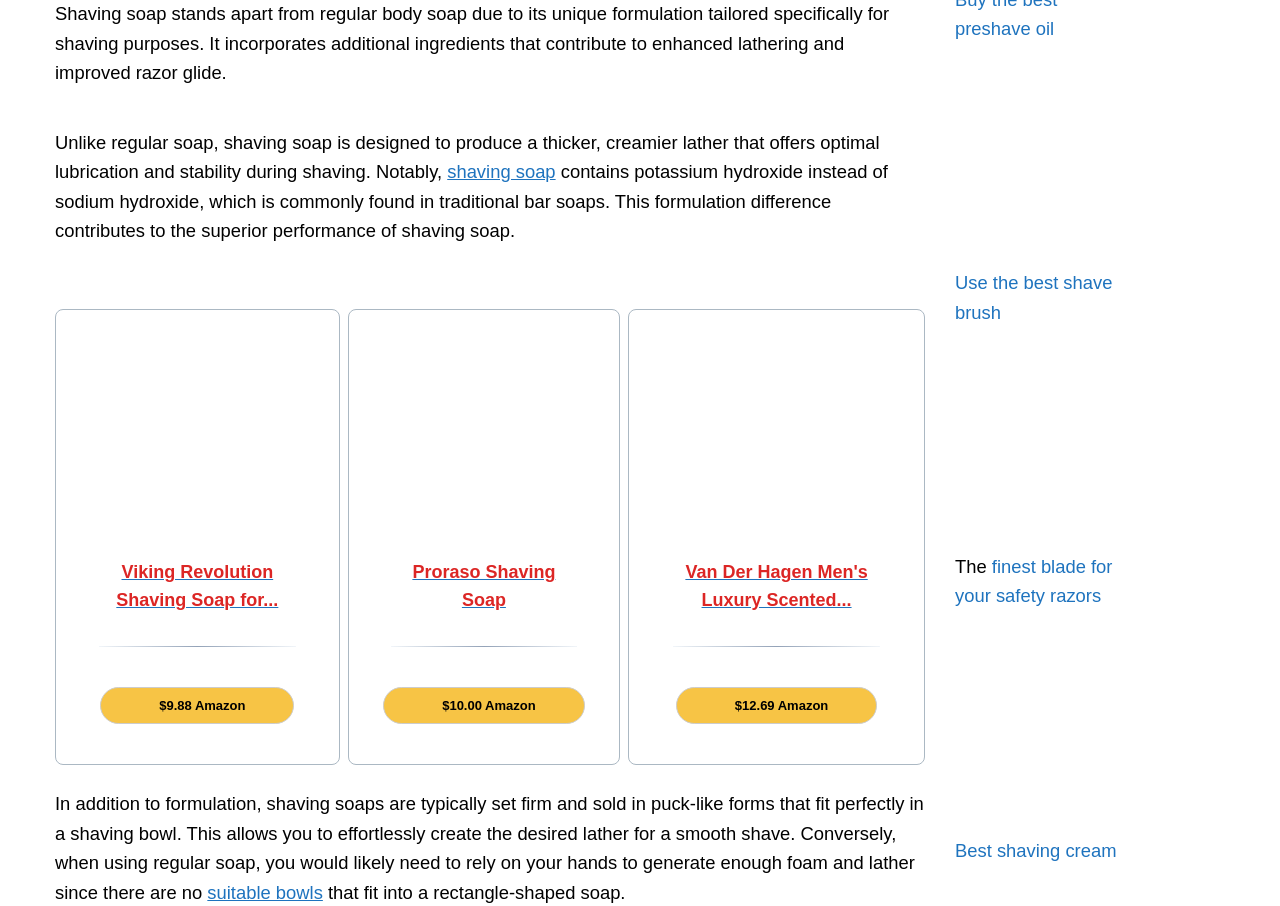Determine the bounding box coordinates of the clickable region to follow the instruction: "Use the best shave brush".

[0.746, 0.301, 0.869, 0.356]